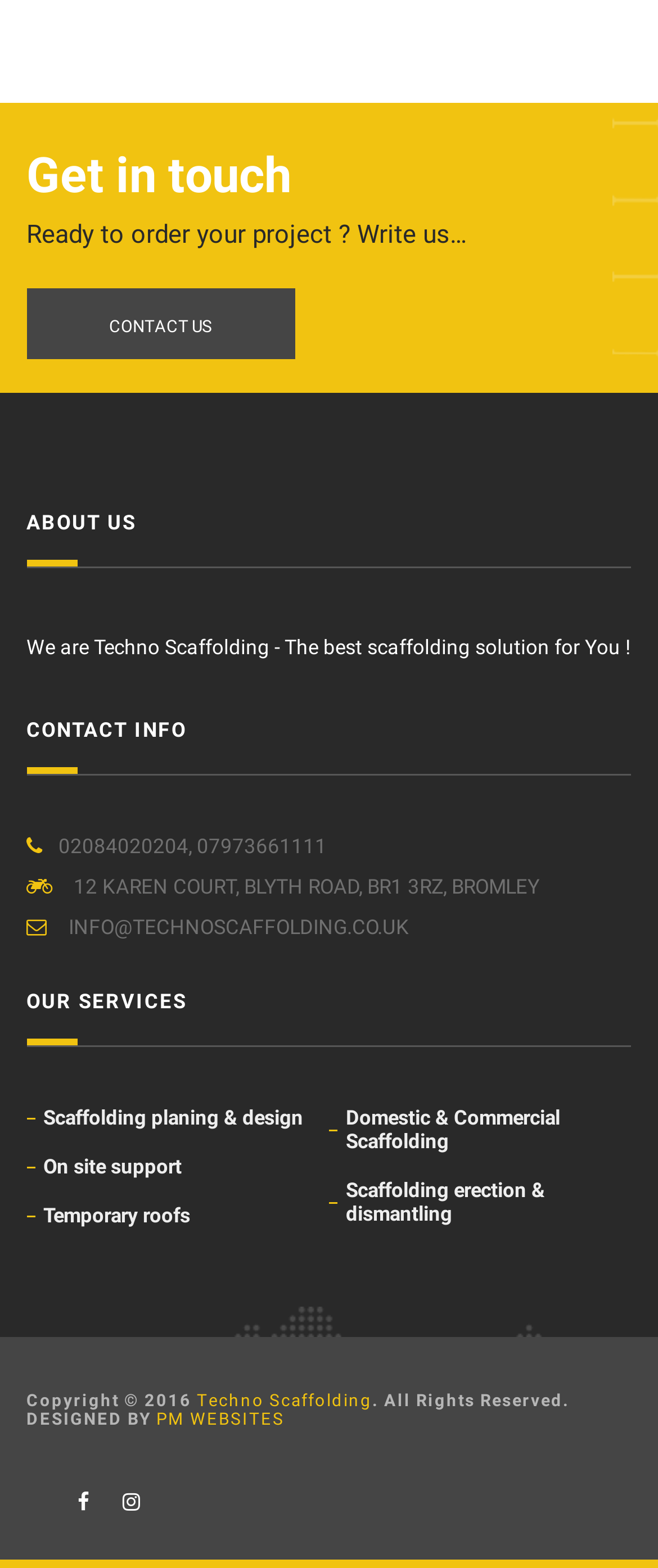Please determine the bounding box coordinates for the UI element described as: "Temporary roofs".

[0.066, 0.768, 0.289, 0.783]